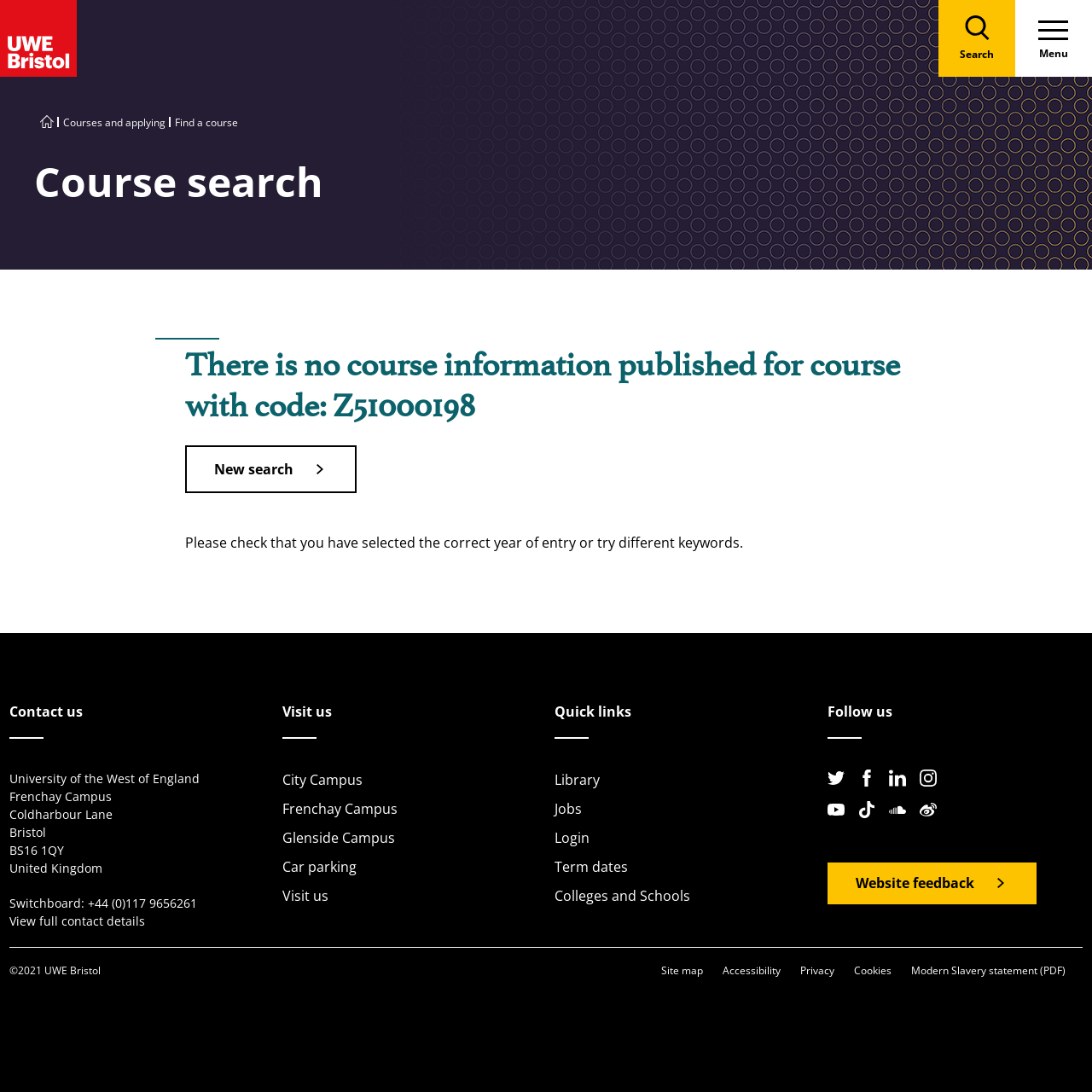Show me the bounding box coordinates of the clickable region to achieve the task as per the instruction: "View full contact details".

[0.009, 0.836, 0.133, 0.851]